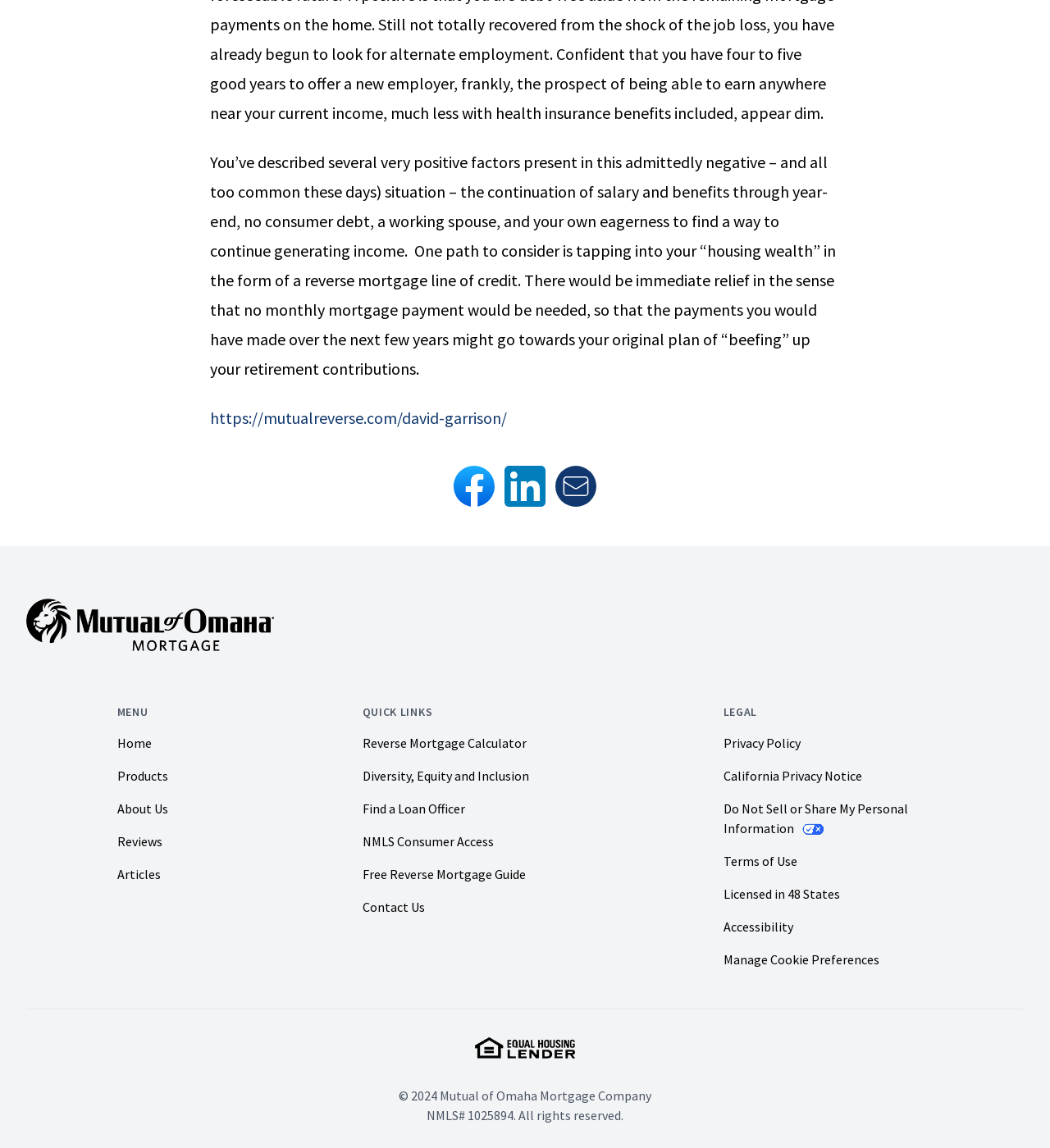Locate the UI element described by Contact Us and provide its bounding box coordinates. Use the format (top-left x, top-left y, bottom-right x, bottom-right y) with all values as floating point numbers between 0 and 1.

[0.345, 0.783, 0.404, 0.797]